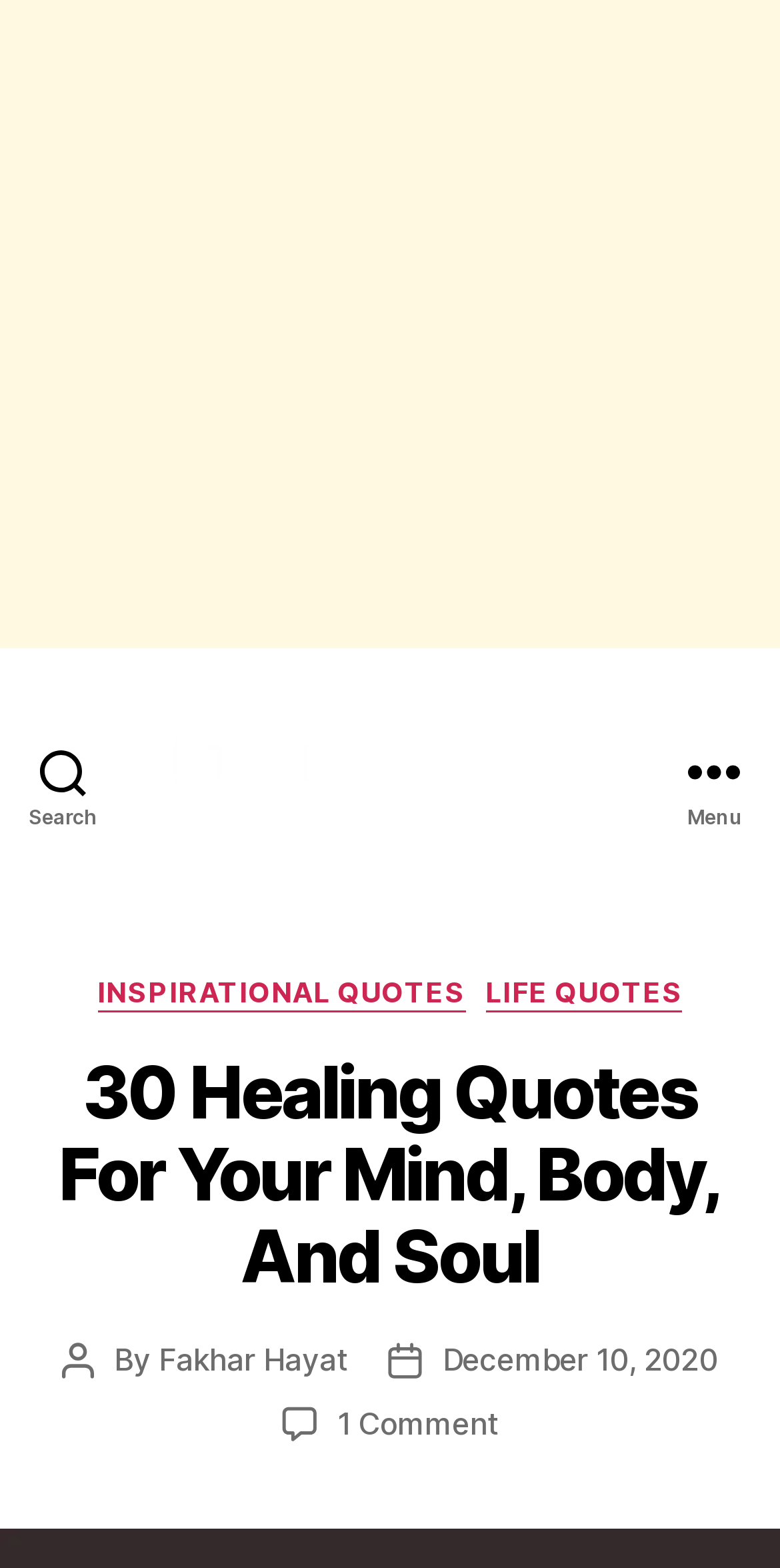What type of quotes are featured on this webpage?
Refer to the image and provide a one-word or short phrase answer.

Healing Quotes